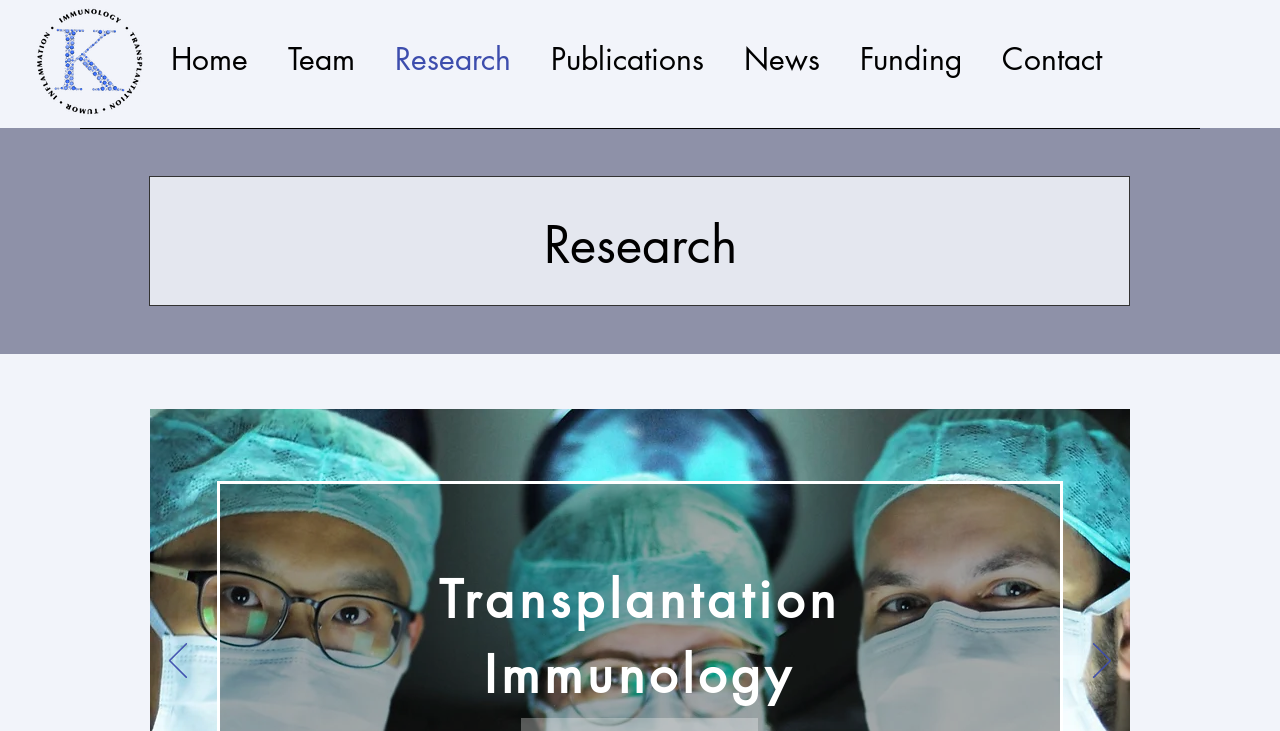Please identify the coordinates of the bounding box for the clickable region that will accomplish this instruction: "click next button".

[0.854, 0.88, 0.868, 0.932]